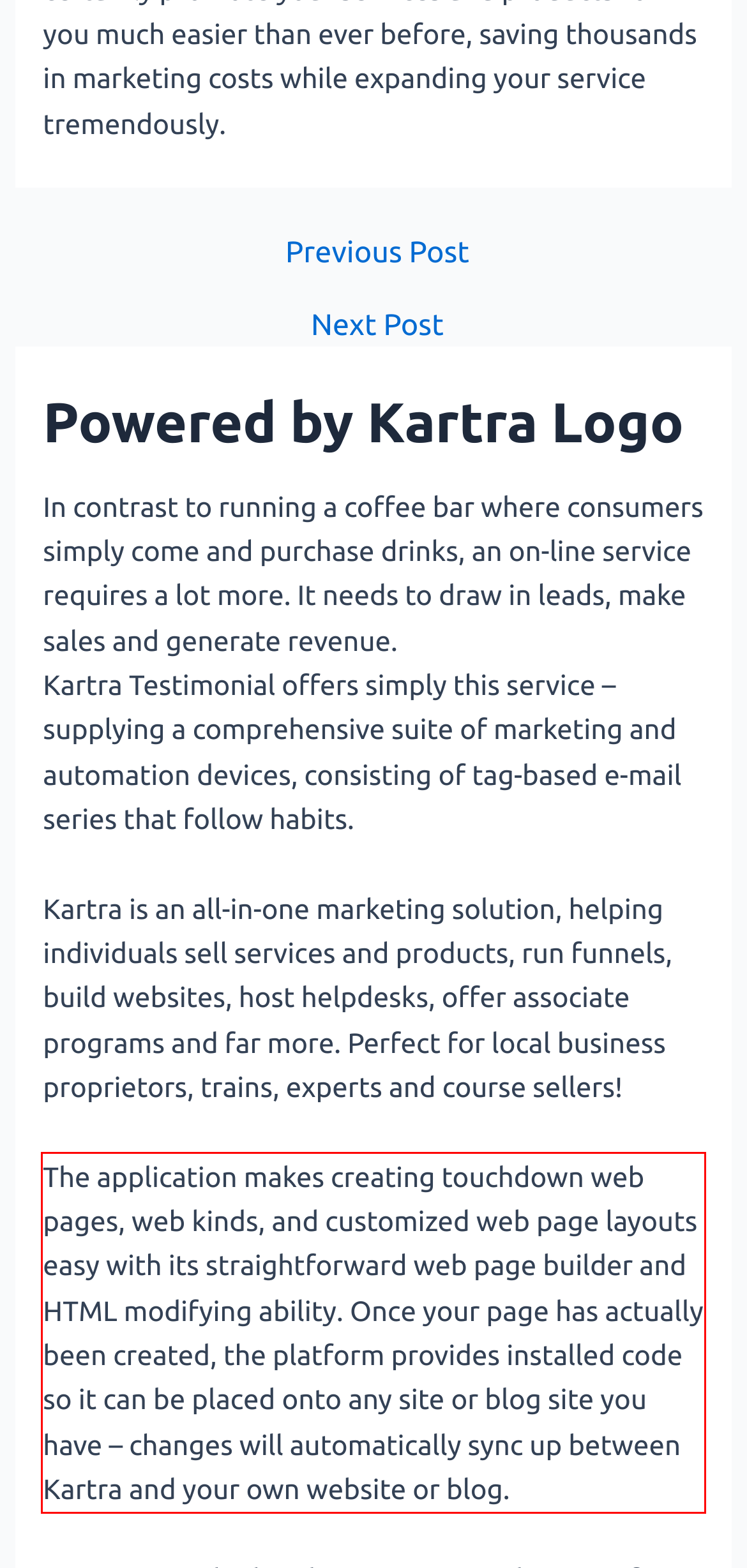The screenshot provided shows a webpage with a red bounding box. Apply OCR to the text within this red bounding box and provide the extracted content.

The application makes creating touchdown web pages, web kinds, and customized web page layouts easy with its straightforward web page builder and HTML modifying ability. Once your page has actually been created, the platform provides installed code so it can be placed onto any site or blog site you have – changes will automatically sync up between Kartra and your own website or blog.